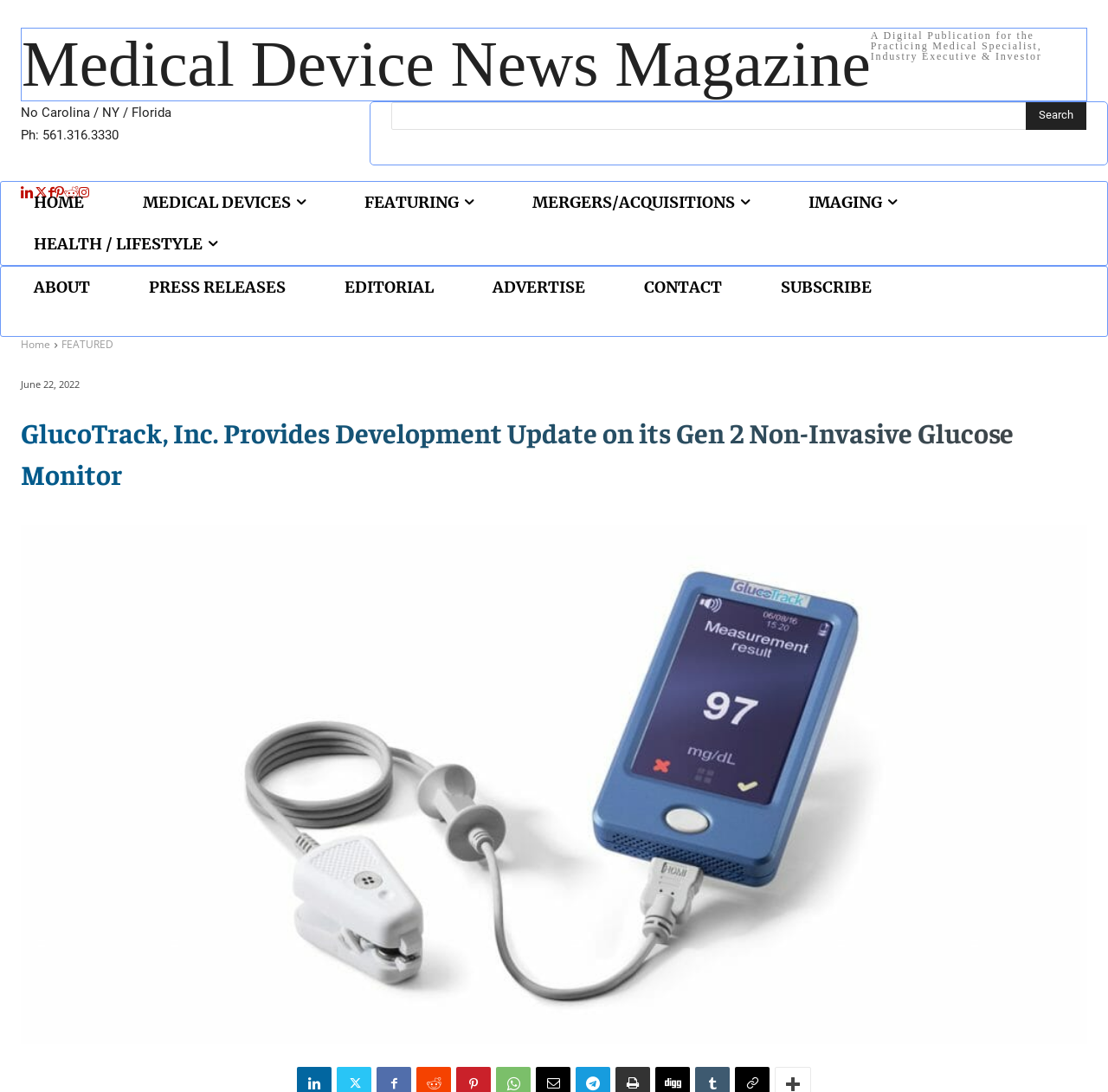Respond to the question below with a single word or phrase:
What is the date of the news article?

June 22, 2022